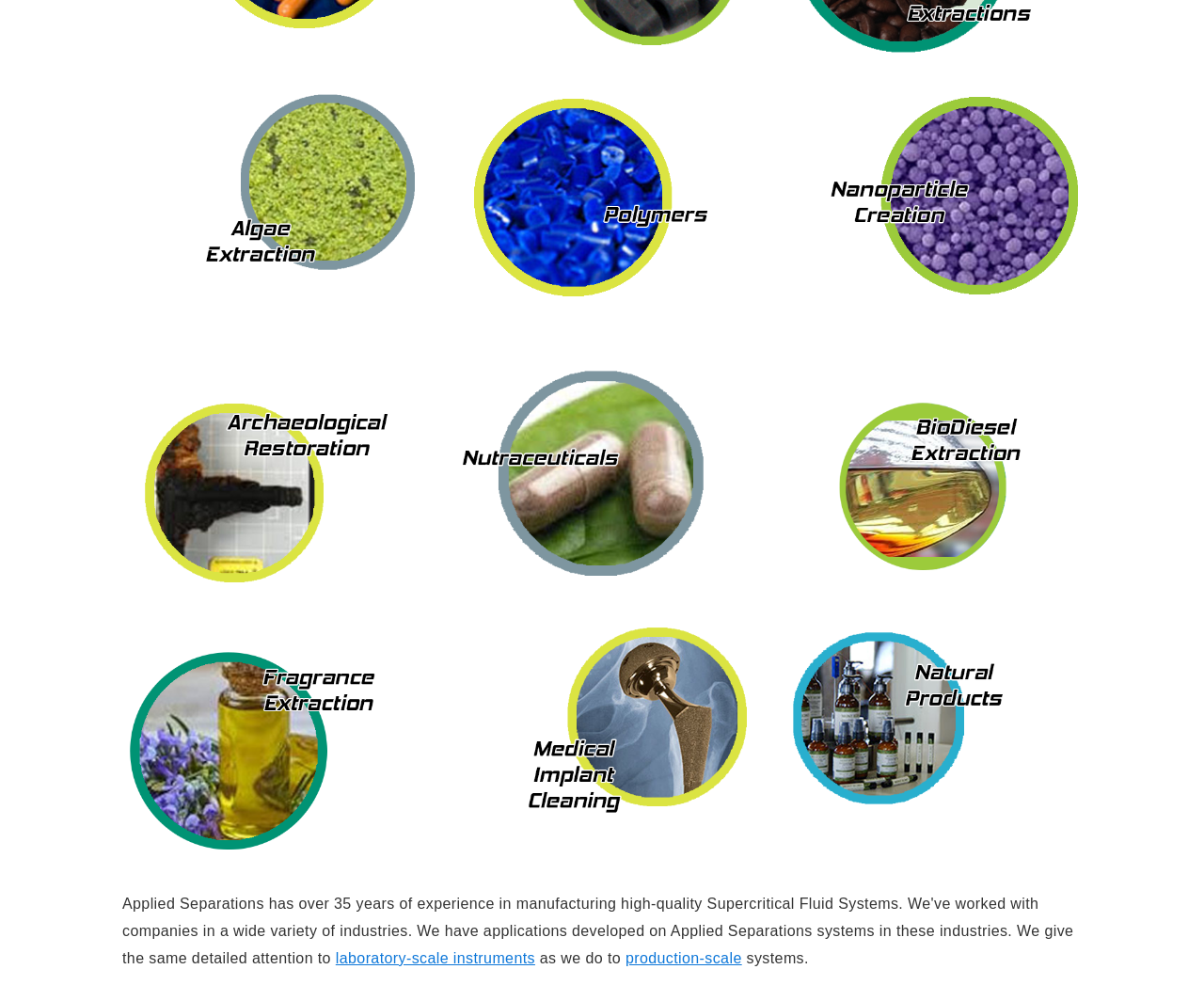Please find the bounding box coordinates for the clickable element needed to perform this instruction: "Click on Pharmaceutical Extractions".

[0.102, 0.042, 0.346, 0.058]